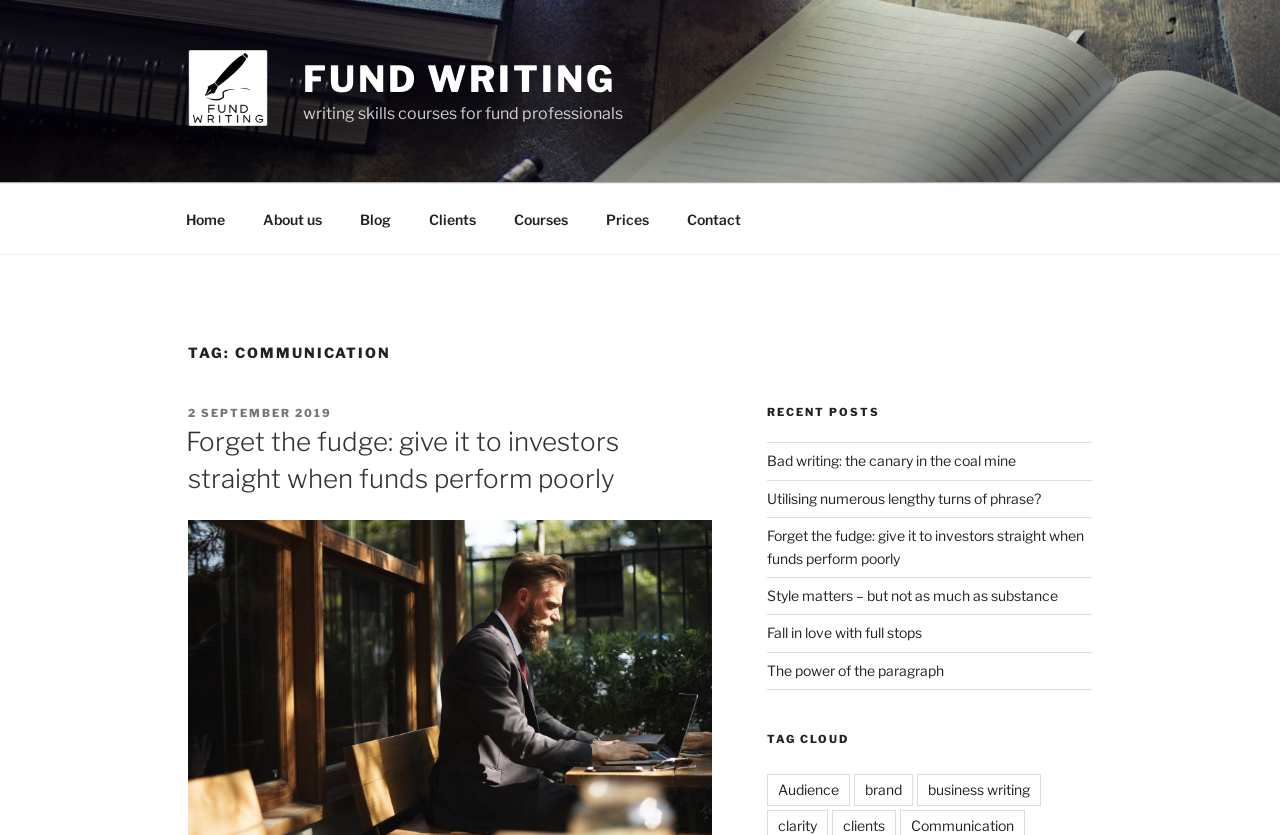Answer the question below using just one word or a short phrase: 
What is the main topic of the webpage?

Communication